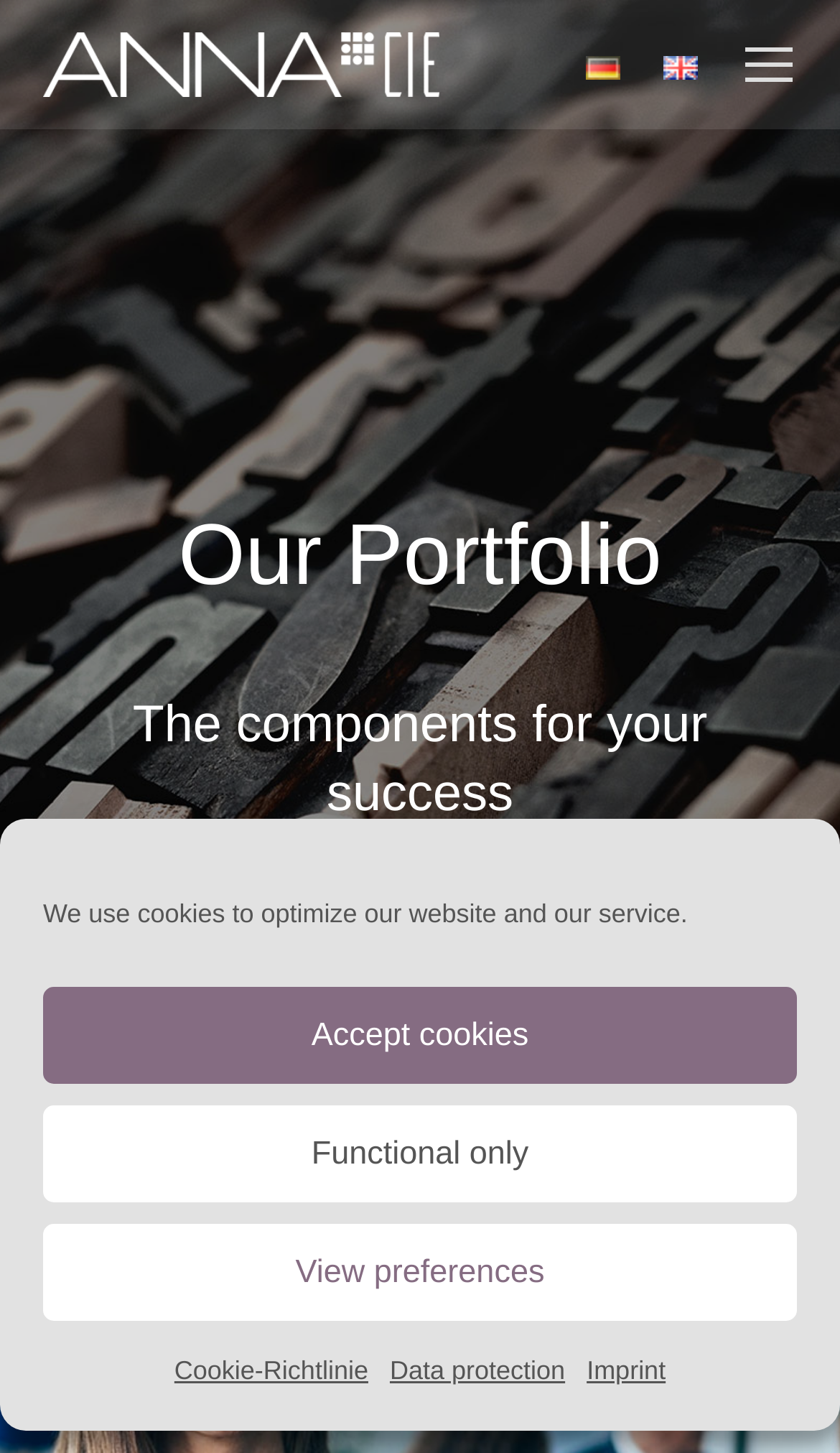Please specify the bounding box coordinates in the format (top-left x, top-left y, bottom-right x, bottom-right y), with all values as floating point numbers between 0 and 1. Identify the bounding box of the UI element described by: aria-label="Mobile menu icon"

[0.882, 0.025, 0.949, 0.064]